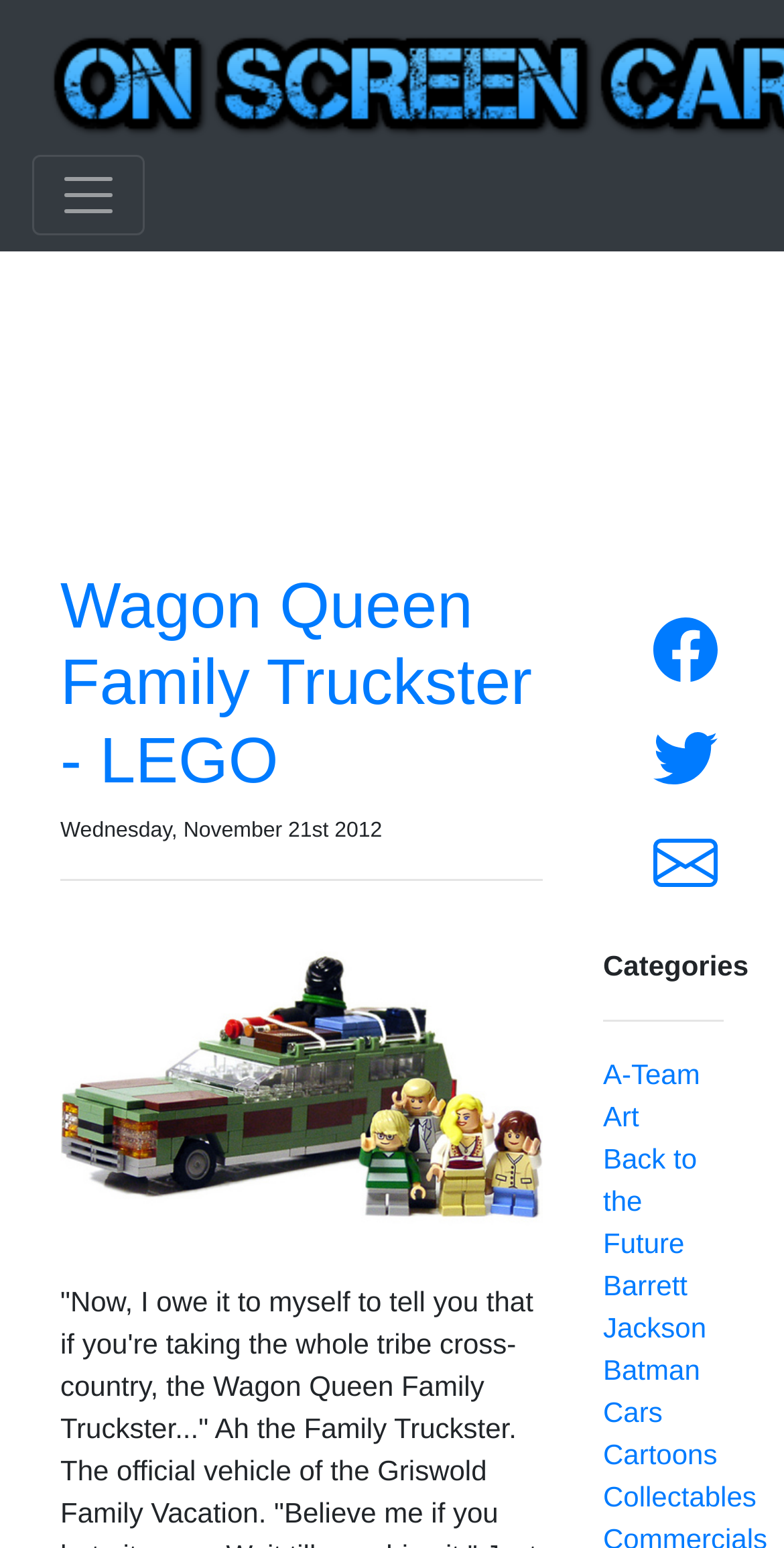Please locate the bounding box coordinates for the element that should be clicked to achieve the following instruction: "Toggle navigation". Ensure the coordinates are given as four float numbers between 0 and 1, i.e., [left, top, right, bottom].

[0.041, 0.1, 0.185, 0.152]